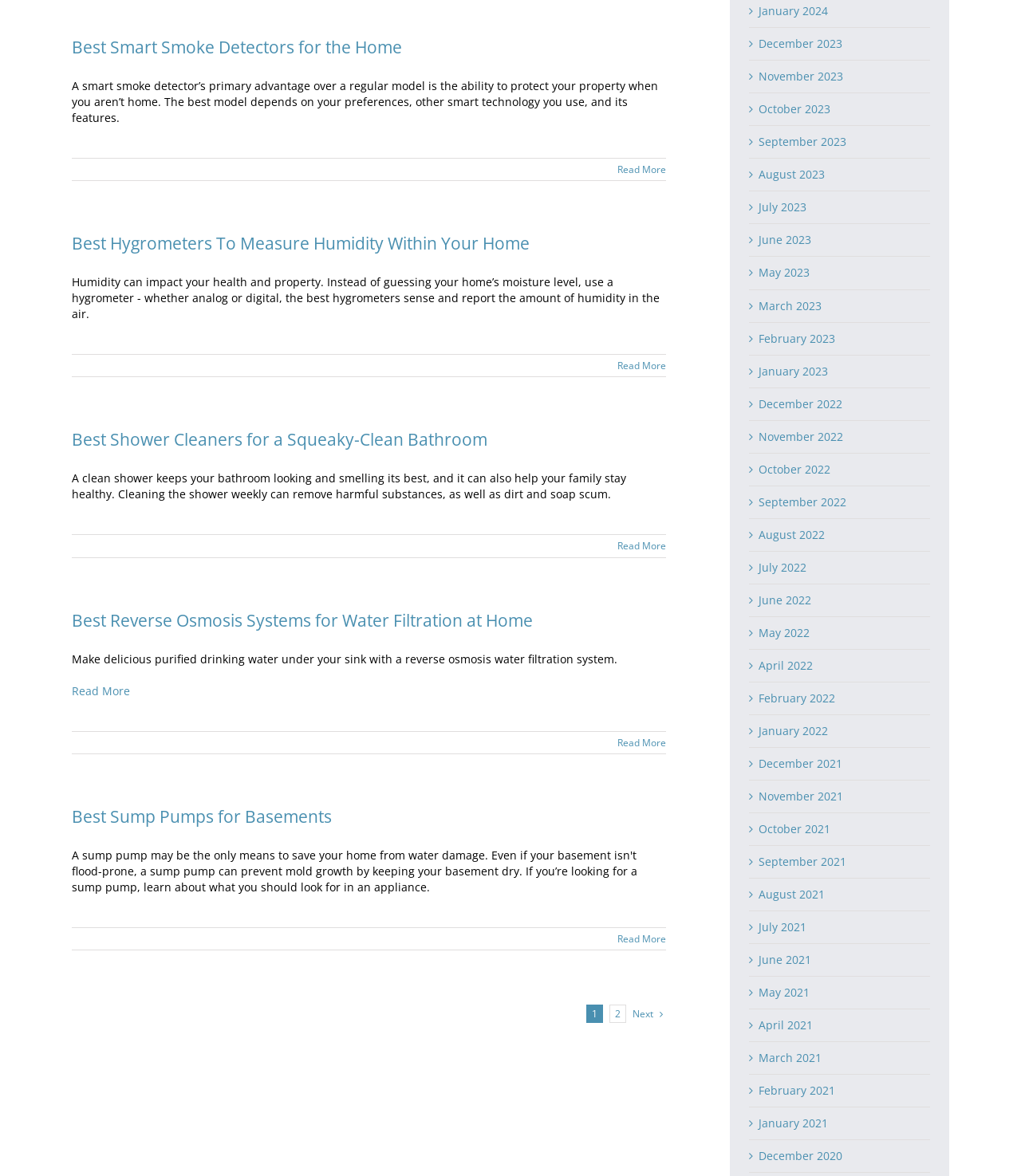Answer the question below using just one word or a short phrase: 
What is the purpose of a hygrometer?

Sense and report humidity